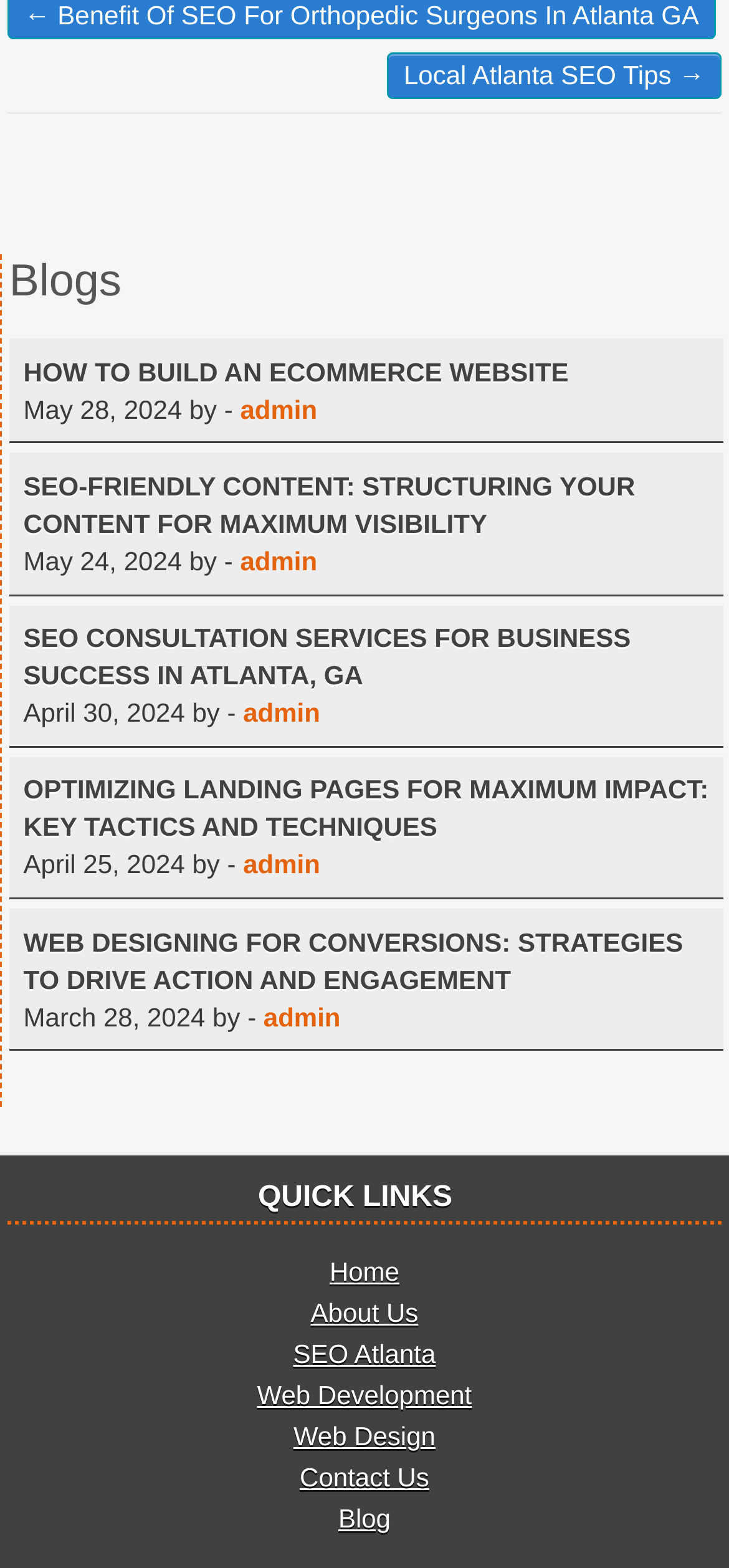What is the purpose of the webpage?
Refer to the image and respond with a one-word or short-phrase answer.

SEO and Web Development services